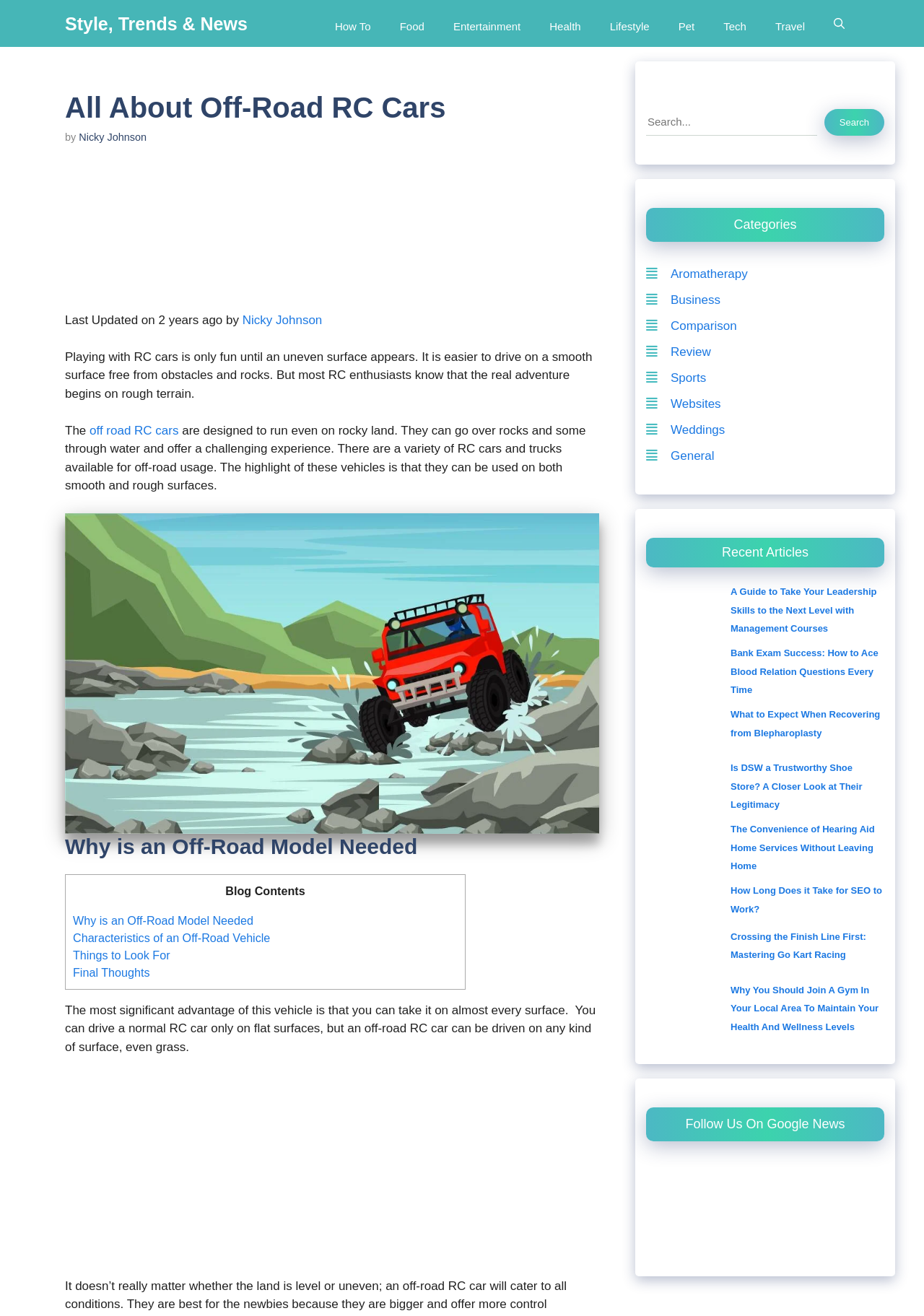Please analyze the image and provide a thorough answer to the question:
Who is the author of the article?

I found the author's name by looking at the text 'by Nicky Johnson' which appears twice on the webpage, once near the top and once near the middle.